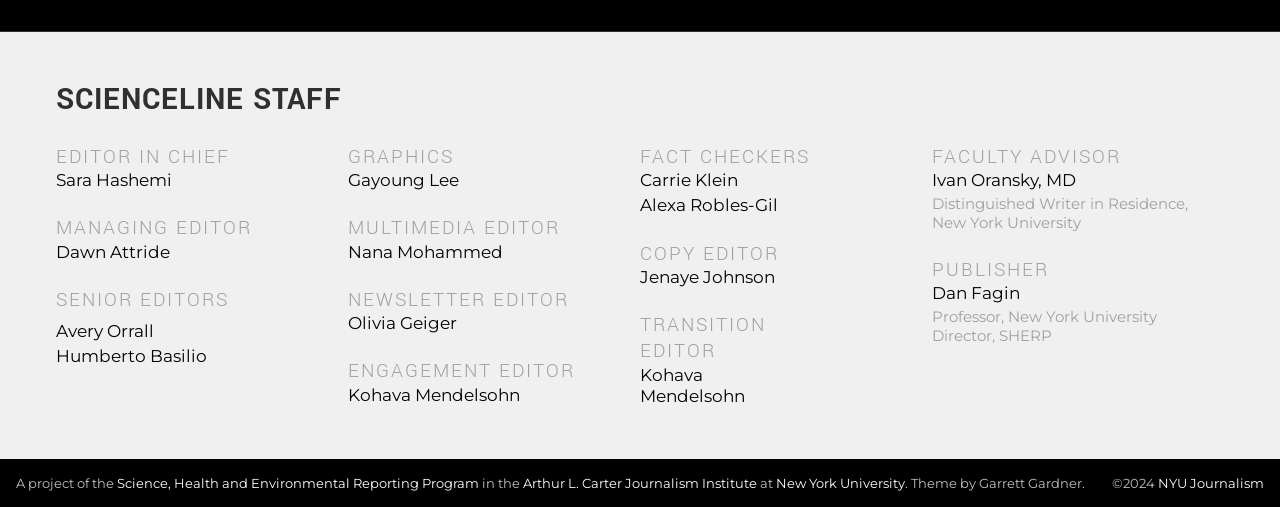What is the name of the institute that this webpage is affiliated with?
Answer the question with a single word or phrase, referring to the image.

Arthur L. Carter Journalism Institute